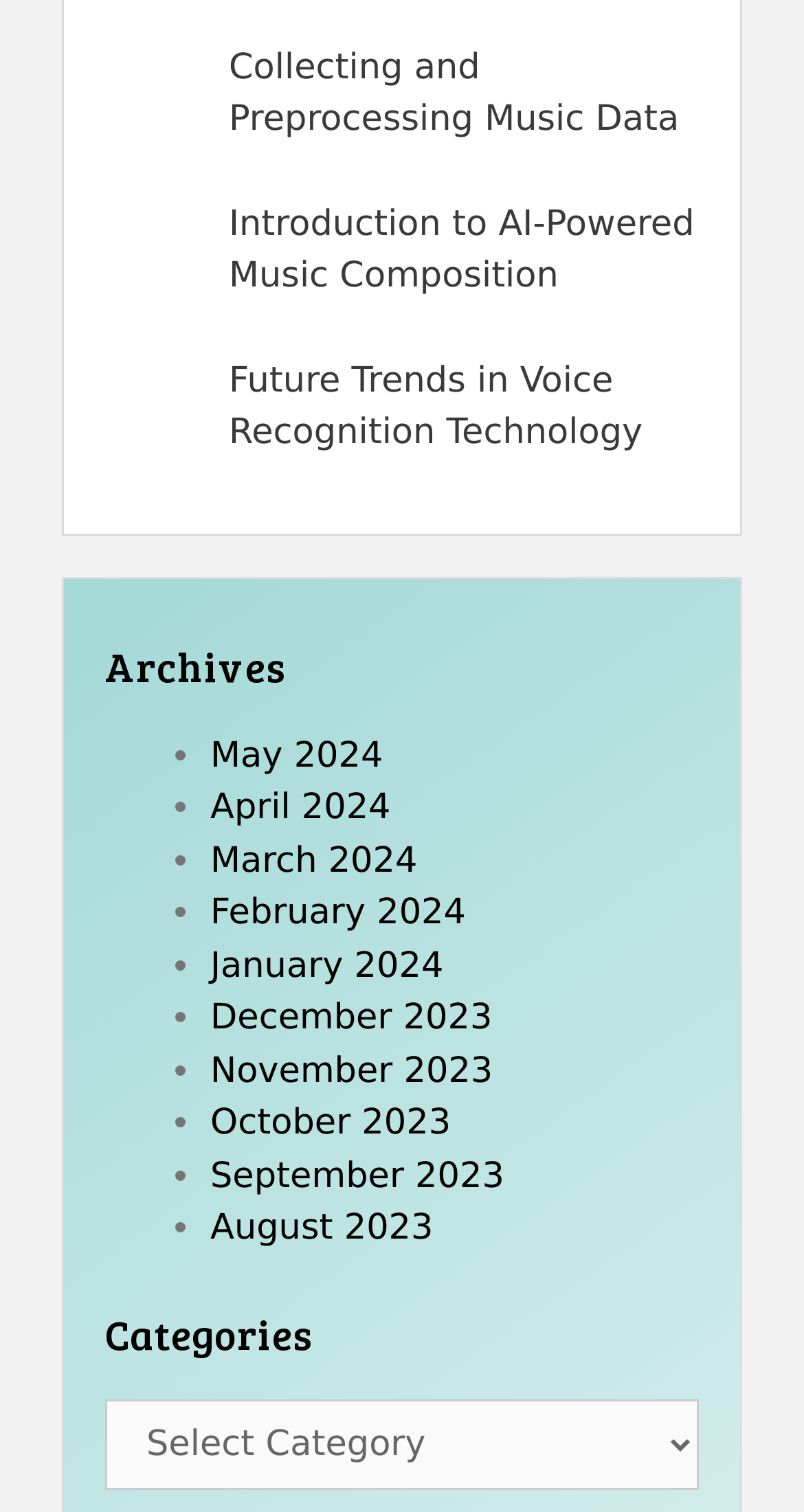How many list markers are there under the 'Archives' heading?
Please respond to the question with a detailed and well-explained answer.

I counted the number of list marker elements under the 'Archives' heading, which are [211], [213], [215], [217], [219], [221], [223], [225], and [227]. Therefore, there are 9 list markers.